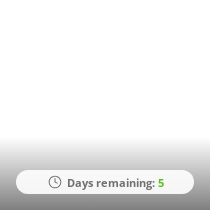Using the information from the screenshot, answer the following question thoroughly:
What is the purpose of the countdown in the advertisement?

The caption explains that the countdown is often utilized in advertisements to create a sense of urgency and encourage customers to take action before the offer expires. This implies that the countdown is a deliberate design choice to motivate potential customers to make a decision quickly.